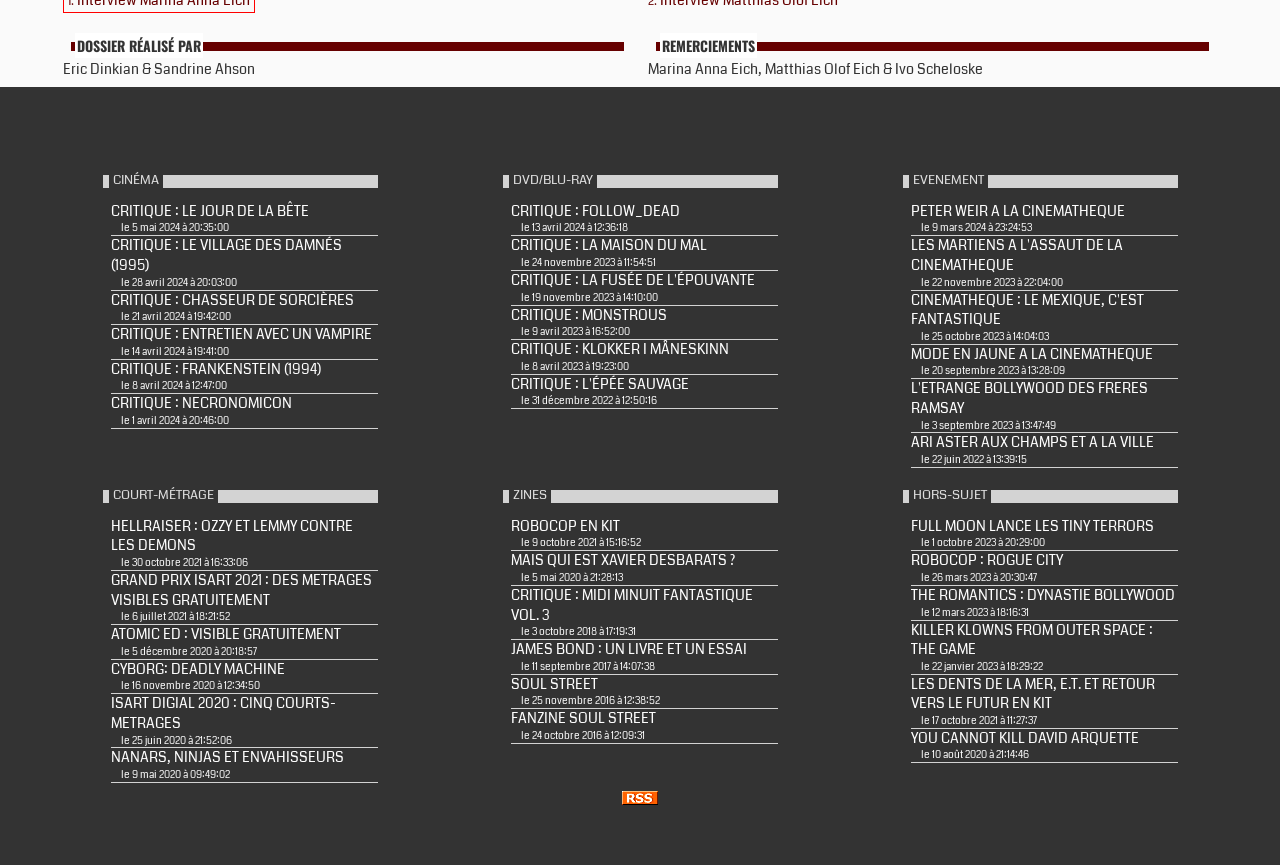Use the details in the image to answer the question thoroughly: 
How many categories are there?

I counted the number of categories by looking at the static text elements that seem to be category headers. I found 'CINÉMA', 'DVD/BLU-RAY', 'EVENEMENT', 'COURT-MÉTRAGE', and 'ZINES', which are five categories.